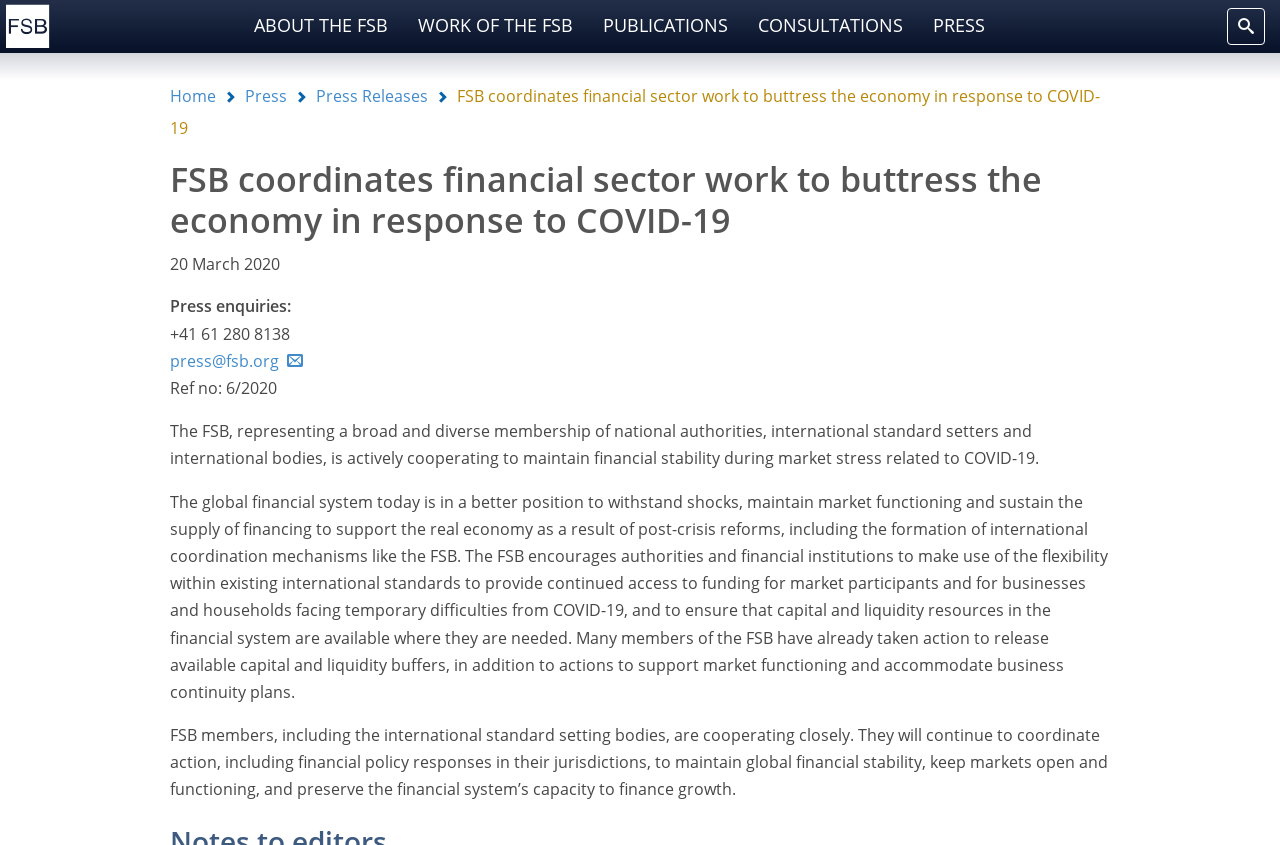Find the bounding box coordinates for the HTML element specified by: "parent_node: ABOUT THE FSB title="Home"".

[0.0, 0.006, 0.038, 0.062]